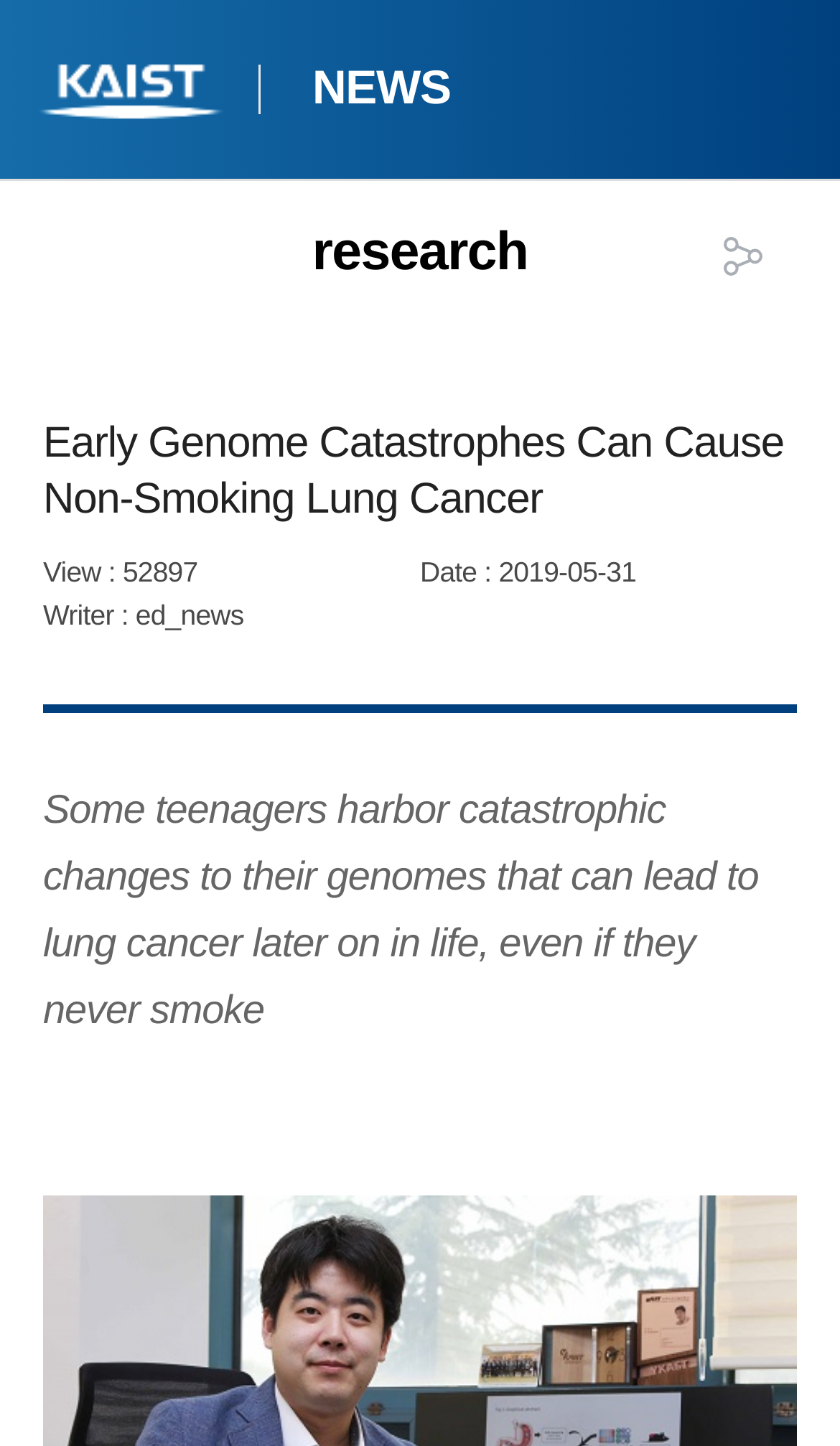What is the name of the research institution?
Based on the screenshot, provide your answer in one word or phrase.

KAIST